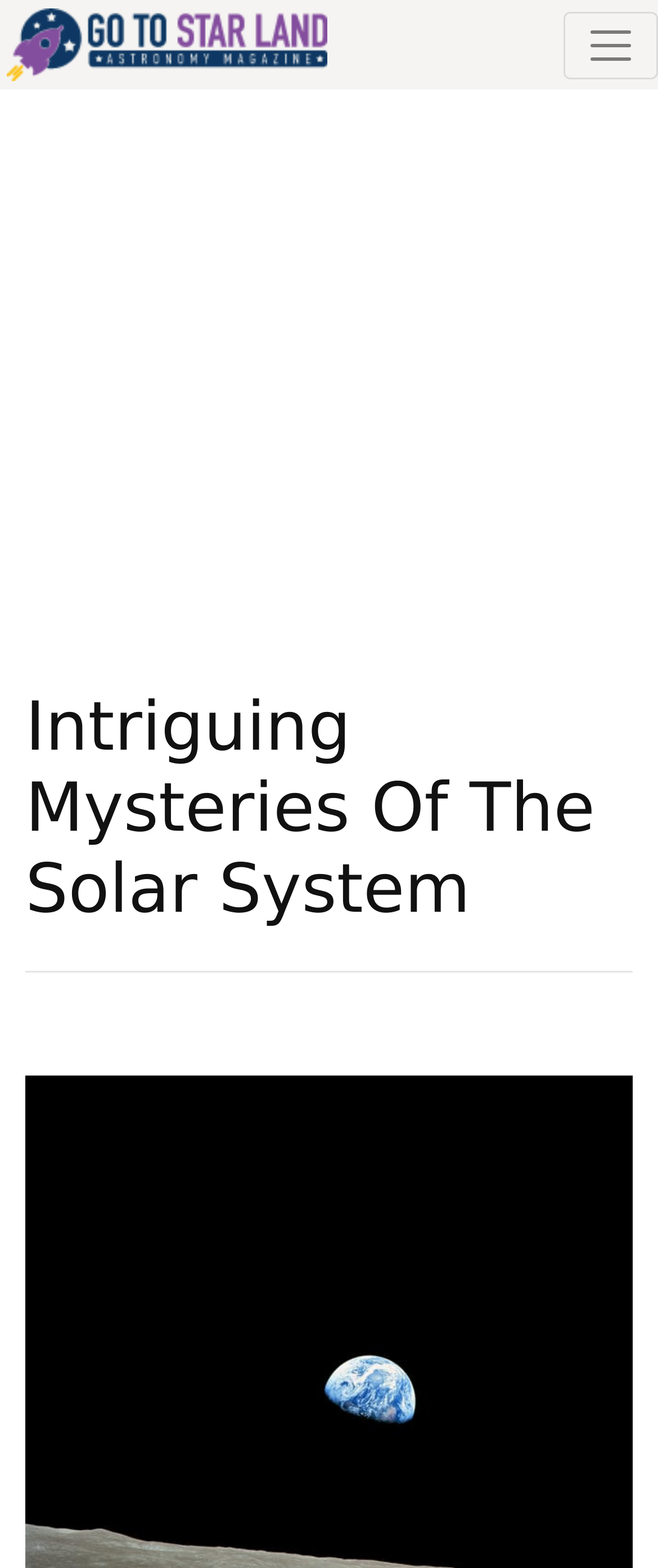Use a single word or phrase to answer the question:
How many navigation links are there?

4